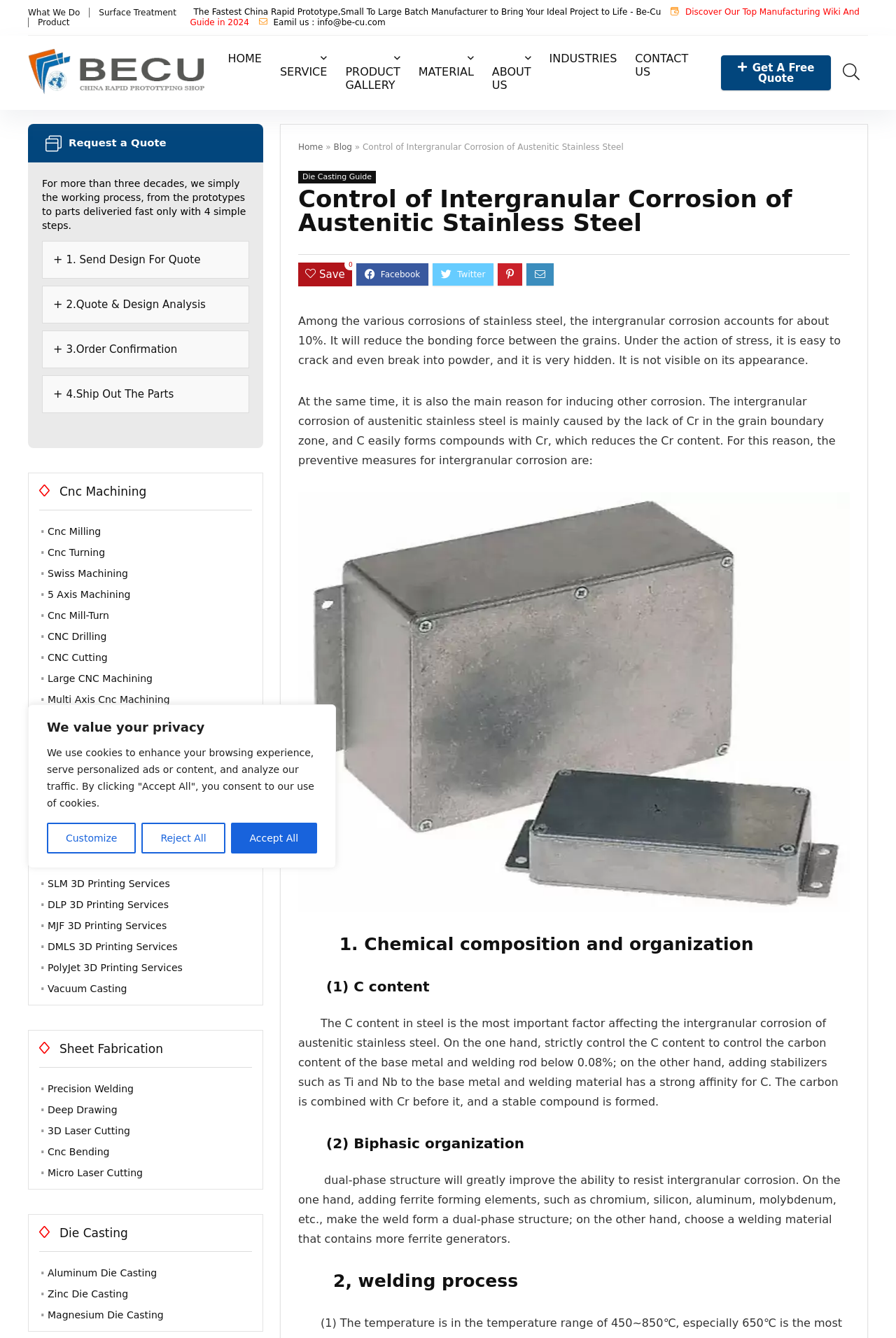From the image, can you give a detailed response to the question below:
What is the purpose of adding stabilizers such as Ti and Nb to the base metal and welding material?

According to the webpage, adding stabilizers such as Ti and Nb to the base metal and welding material is to combine with C, which has a strong affinity for Cr, and form a stable compound, thereby preventing intergranular corrosion.